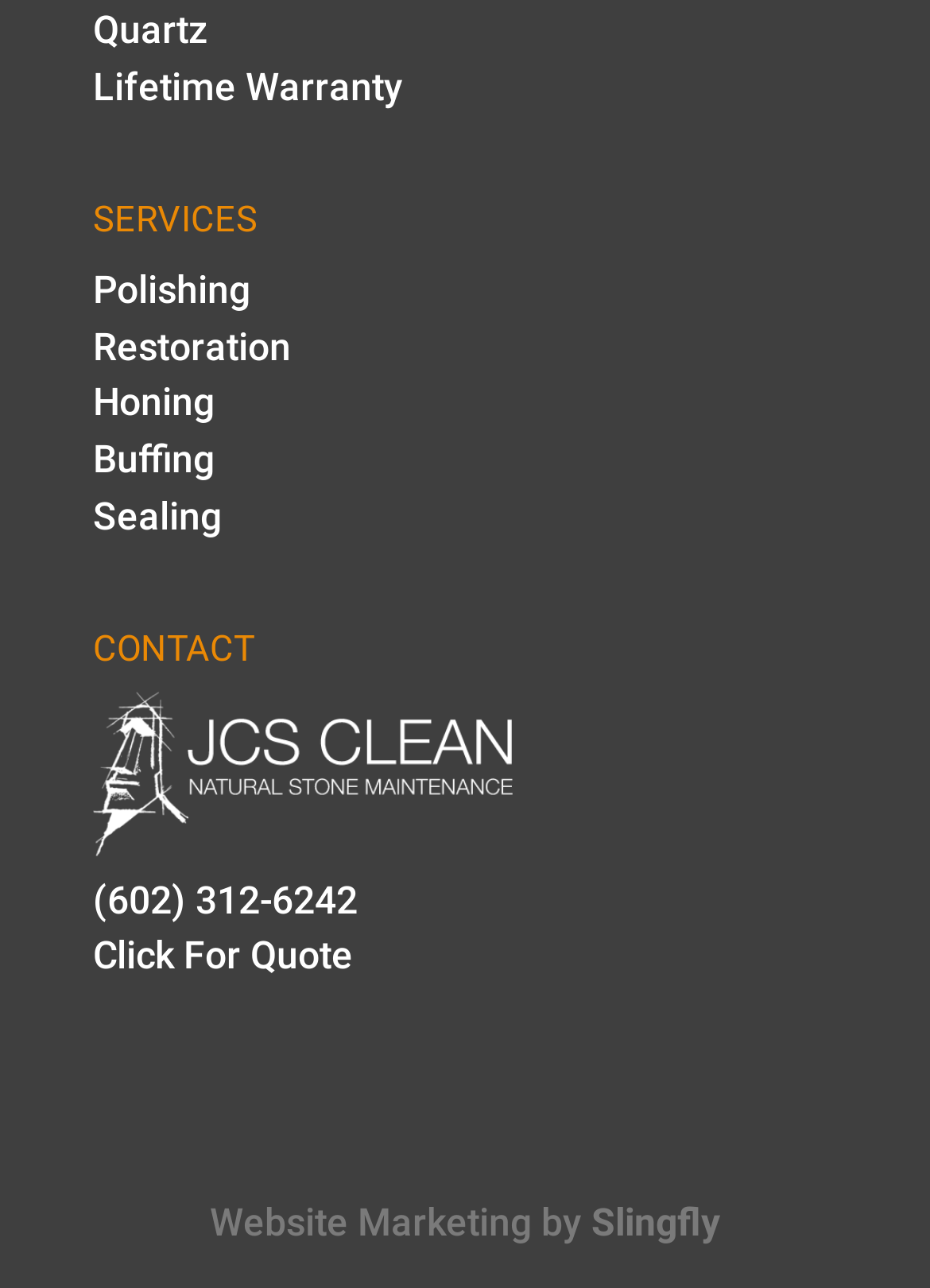For the given element description Click For Quote, determine the bounding box coordinates of the UI element. The coordinates should follow the format (top-left x, top-left y, bottom-right x, bottom-right y) and be within the range of 0 to 1.

[0.1, 0.725, 0.379, 0.76]